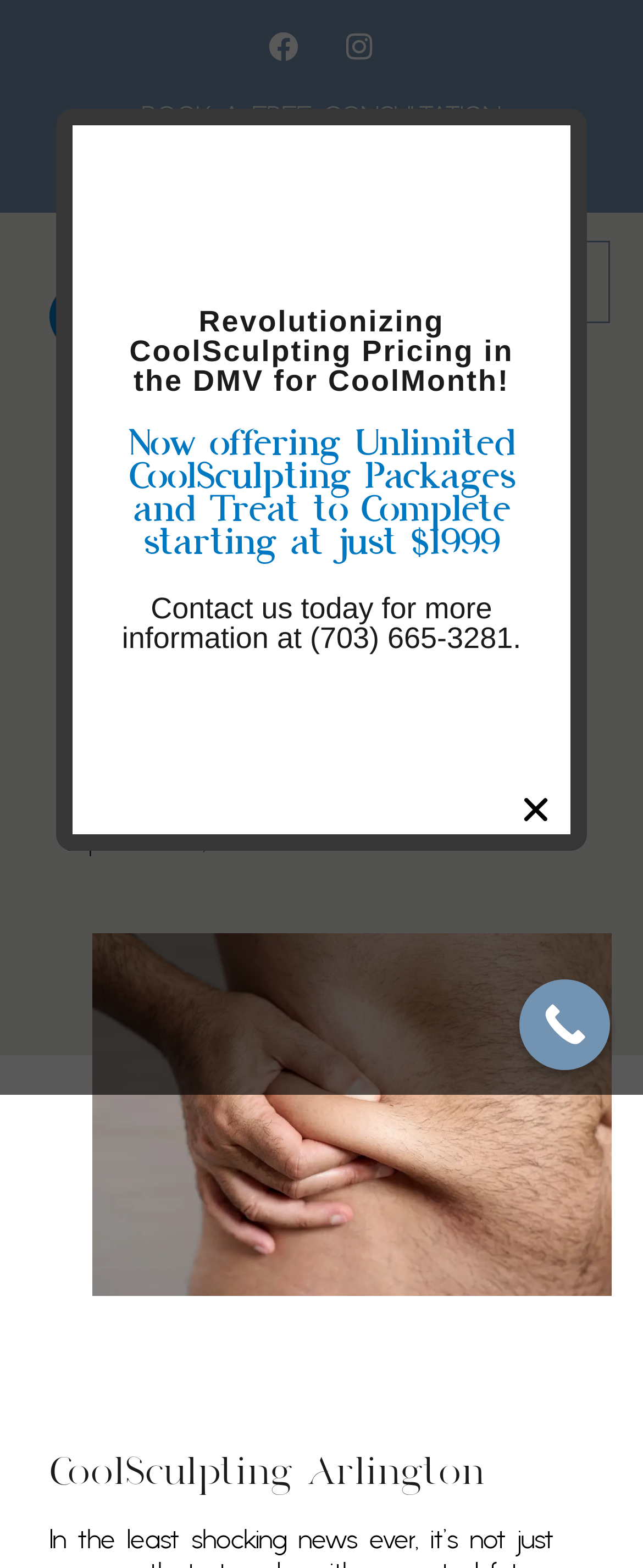Show the bounding box coordinates for the HTML element as described: "Instagram".

[0.513, 0.011, 0.605, 0.048]